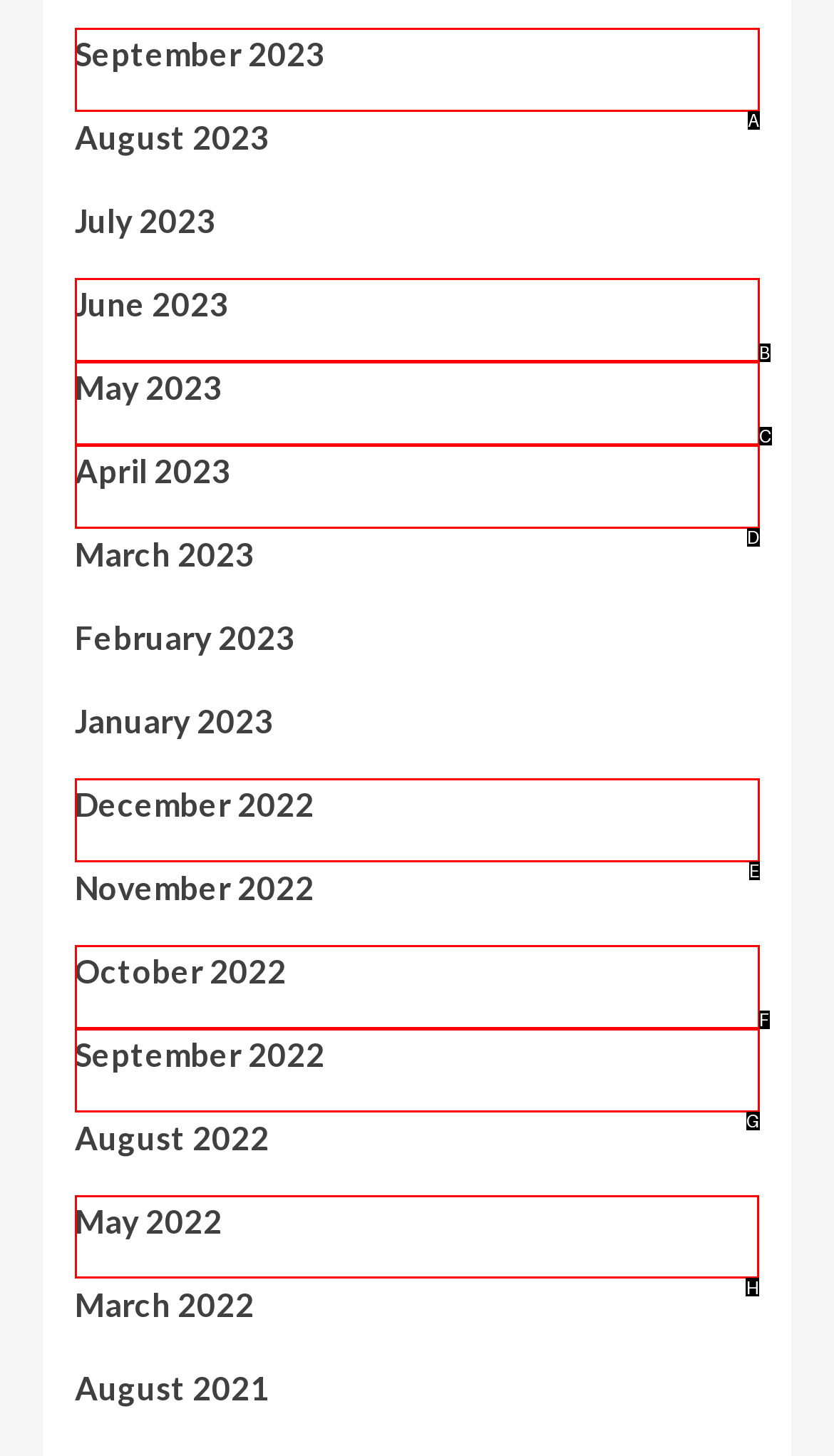Select the appropriate bounding box to fulfill the task: view May 2022 Respond with the corresponding letter from the choices provided.

H